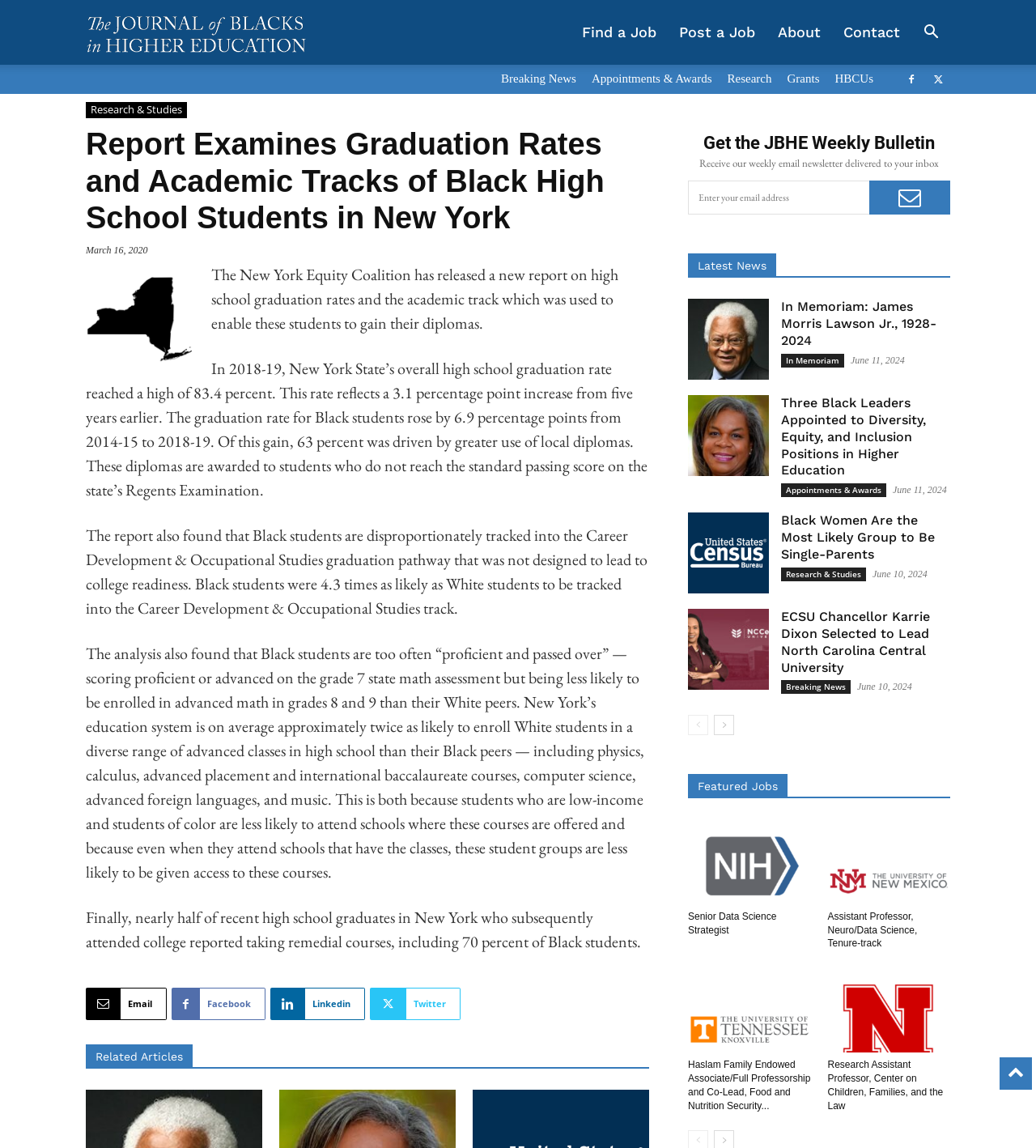What percentage of Black students took remedial courses in college?
Refer to the image and provide a one-word or short phrase answer.

70 percent